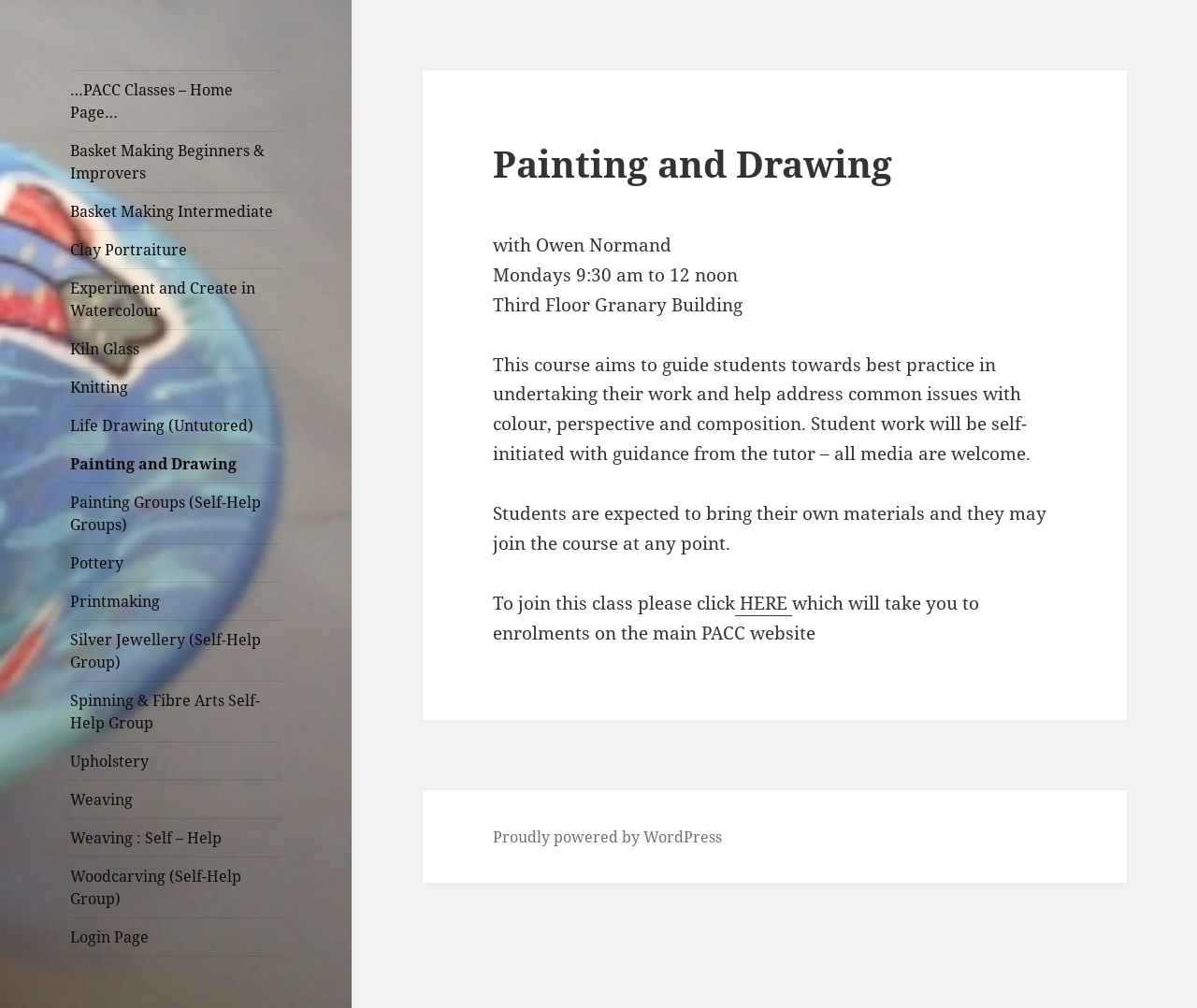Identify the bounding box coordinates of the area you need to click to perform the following instruction: "View the Painting and Drawing course details".

[0.412, 0.14, 0.882, 0.184]